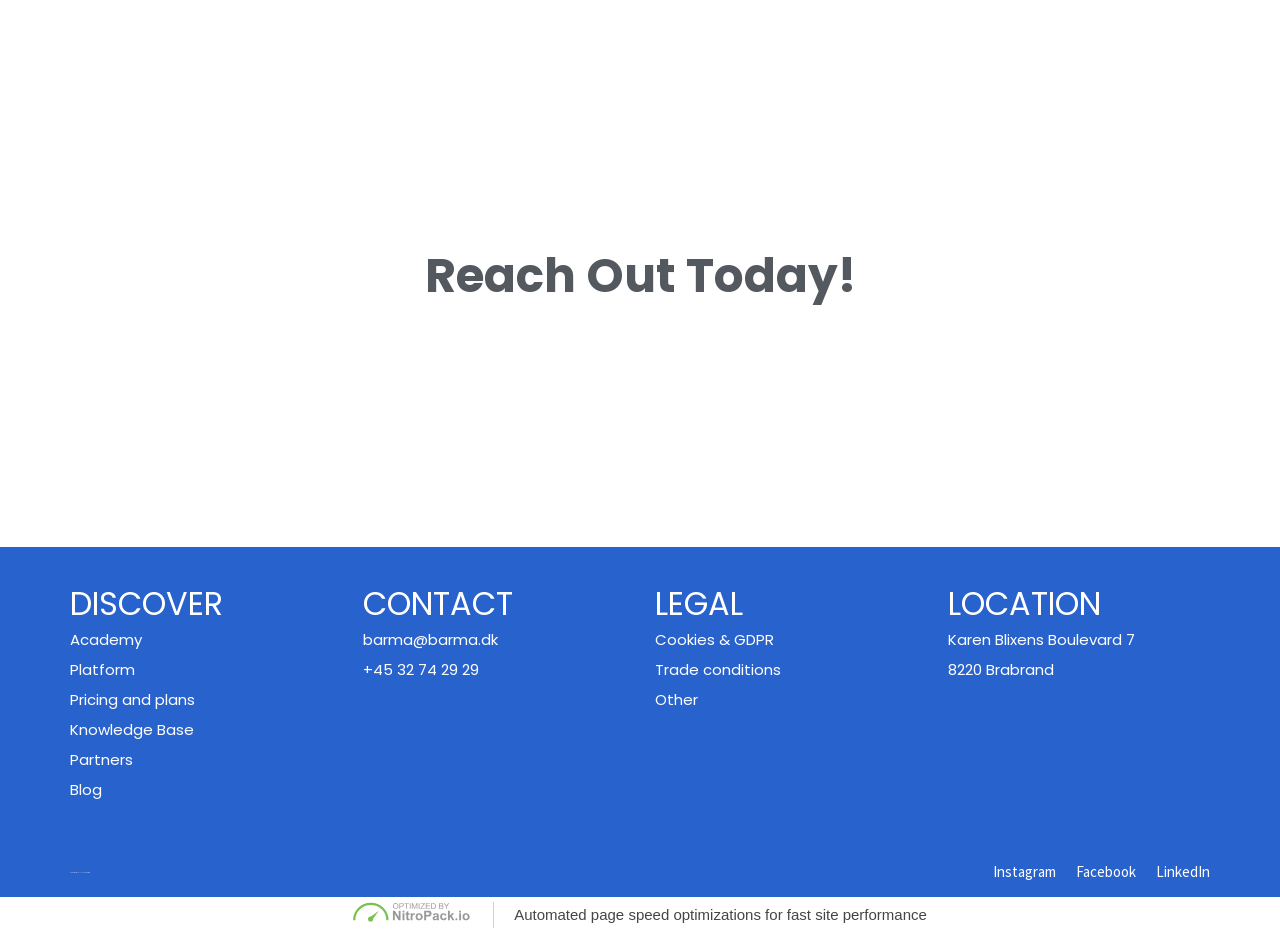What is the purpose of the image at the bottom?
Provide a detailed and extensive answer to the question.

The image at the bottom of the webpage is a badge indicating that the webpage is 'Optimized by NitroPack.io', suggesting that the webpage has been optimized for fast site performance.